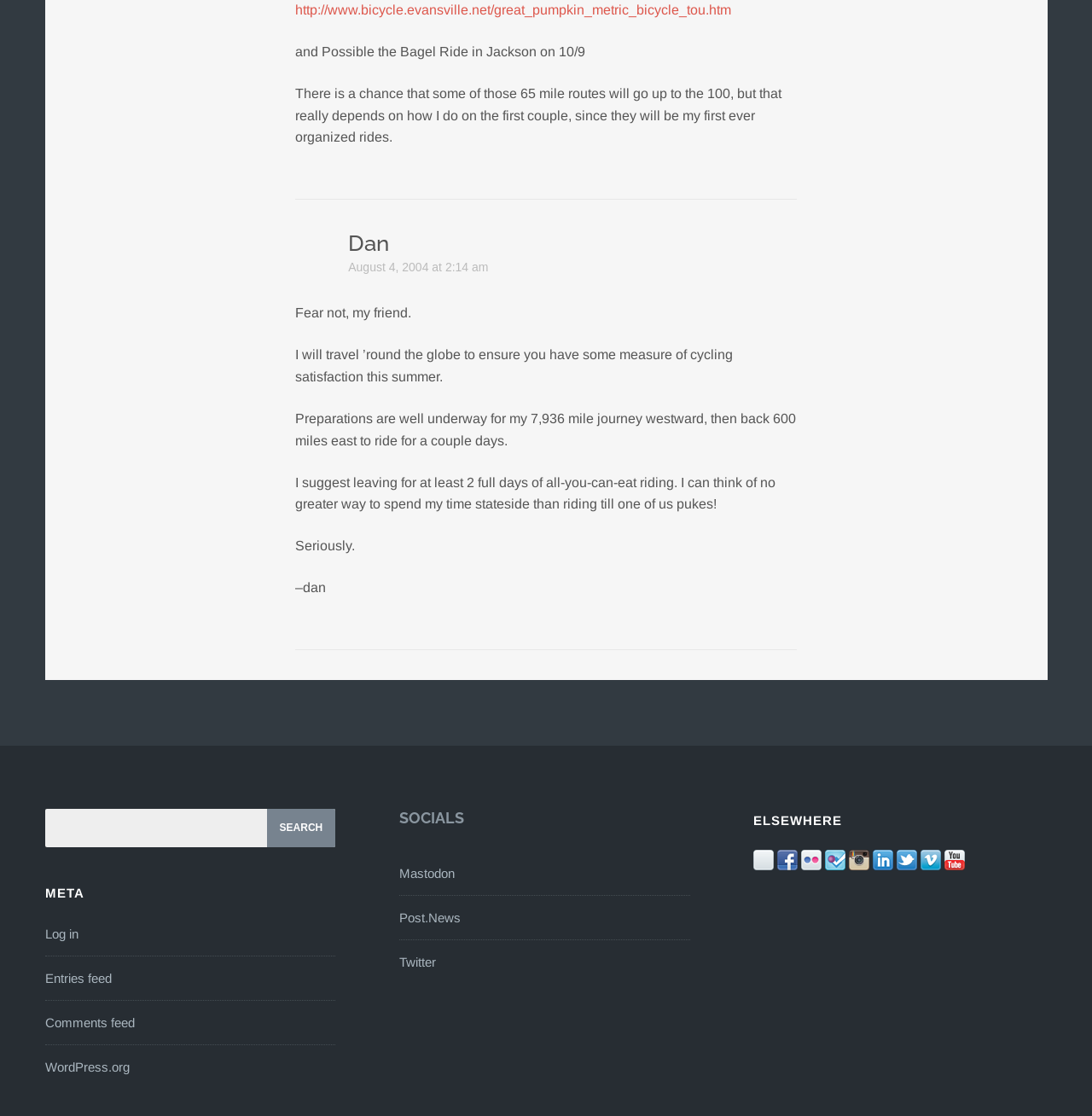What is the author's name?
Please provide a single word or phrase answer based on the image.

Dan